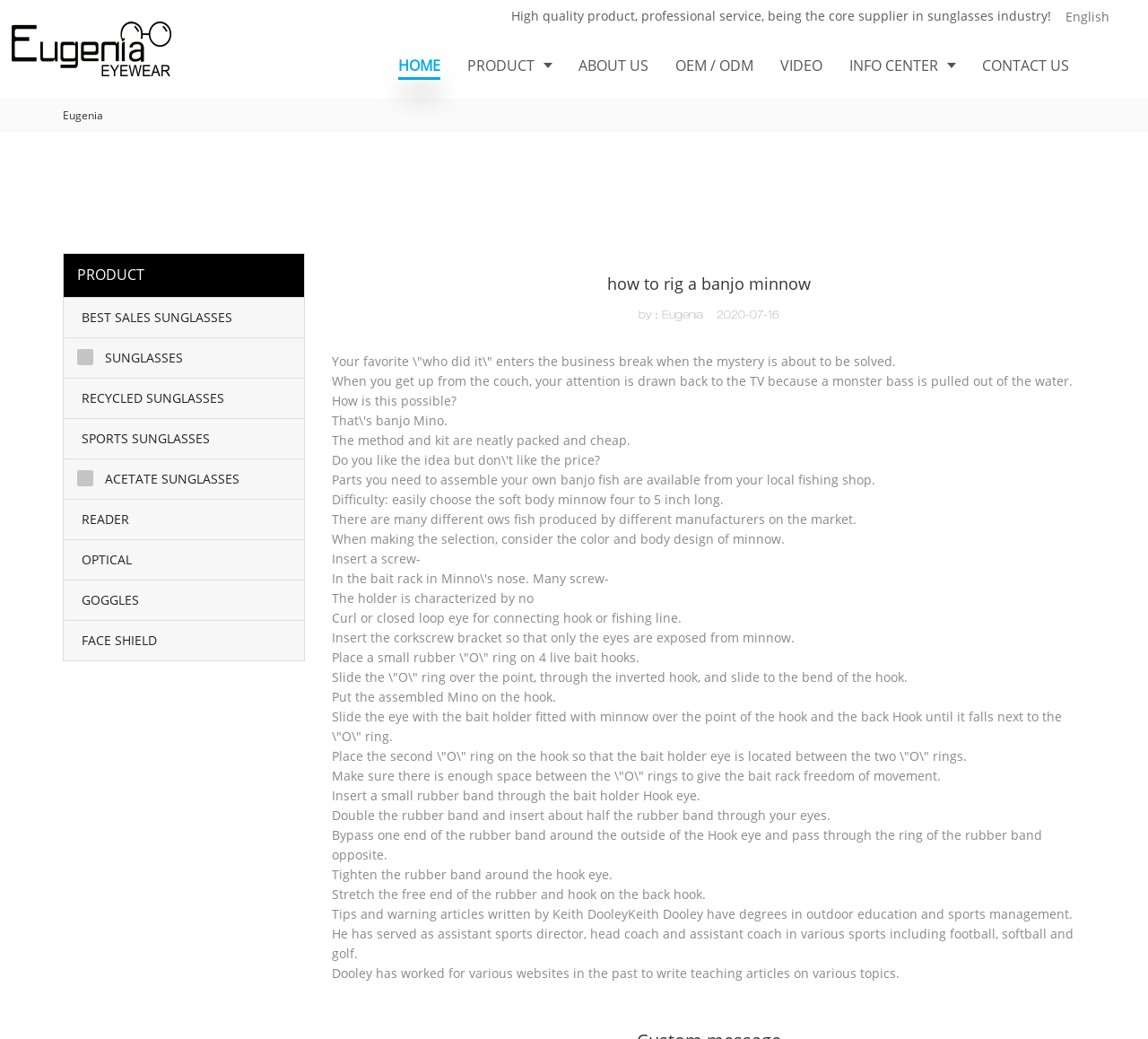Determine the bounding box coordinates for the region that must be clicked to execute the following instruction: "click the 'BEST SALES SUNGLASSES' link".

[0.055, 0.286, 0.265, 0.324]